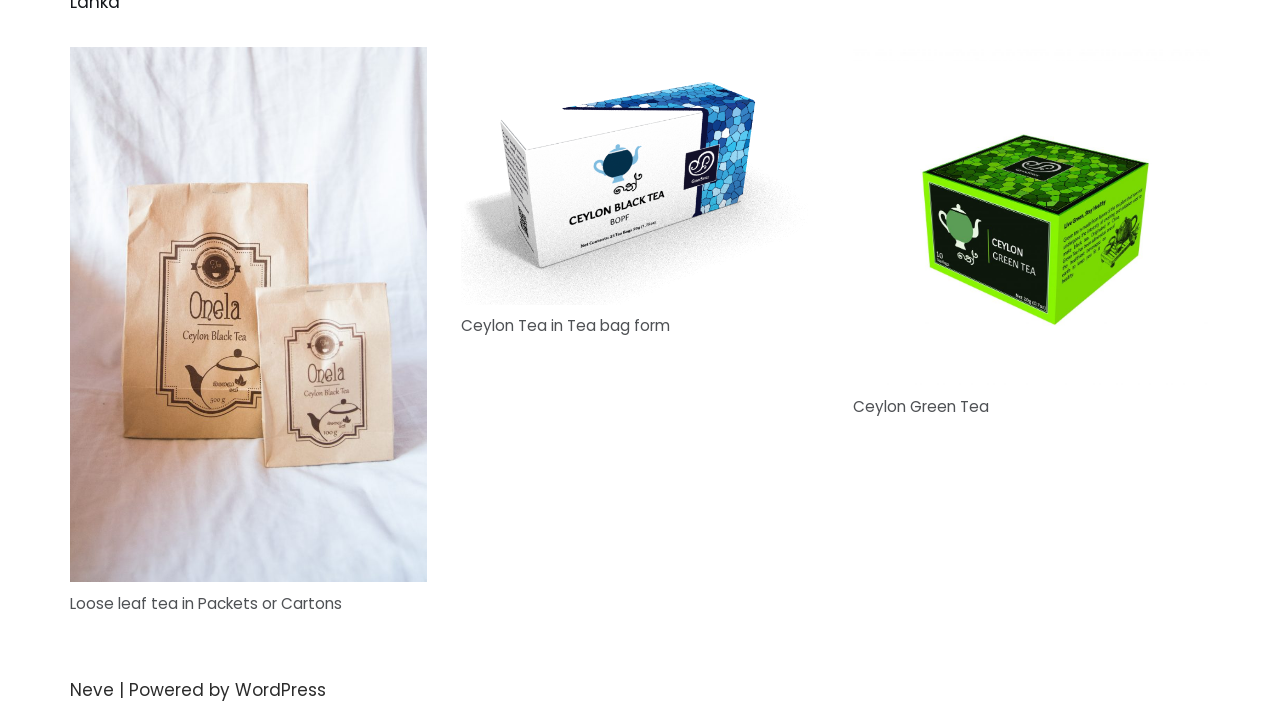Provide the bounding box coordinates of the HTML element described by the text: "WordPress".

[0.184, 0.945, 0.255, 0.979]